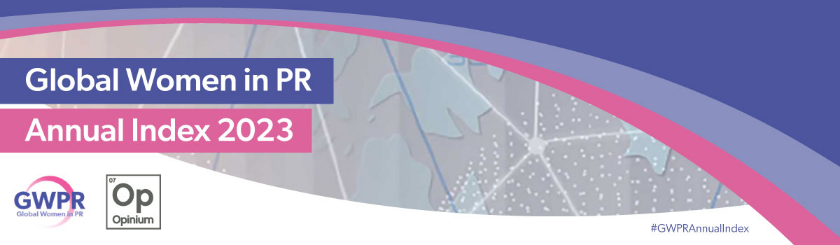From the image, can you give a detailed response to the question below:
What is the purpose of the hashtag #GWPRAnnualIndex?

The hashtag #GWPRAnnualIndex is featured in the banner, and its purpose is to encourage engagement and conversation around the findings of the Global Women in PR Annual Index 2023, which is an important research initiative.